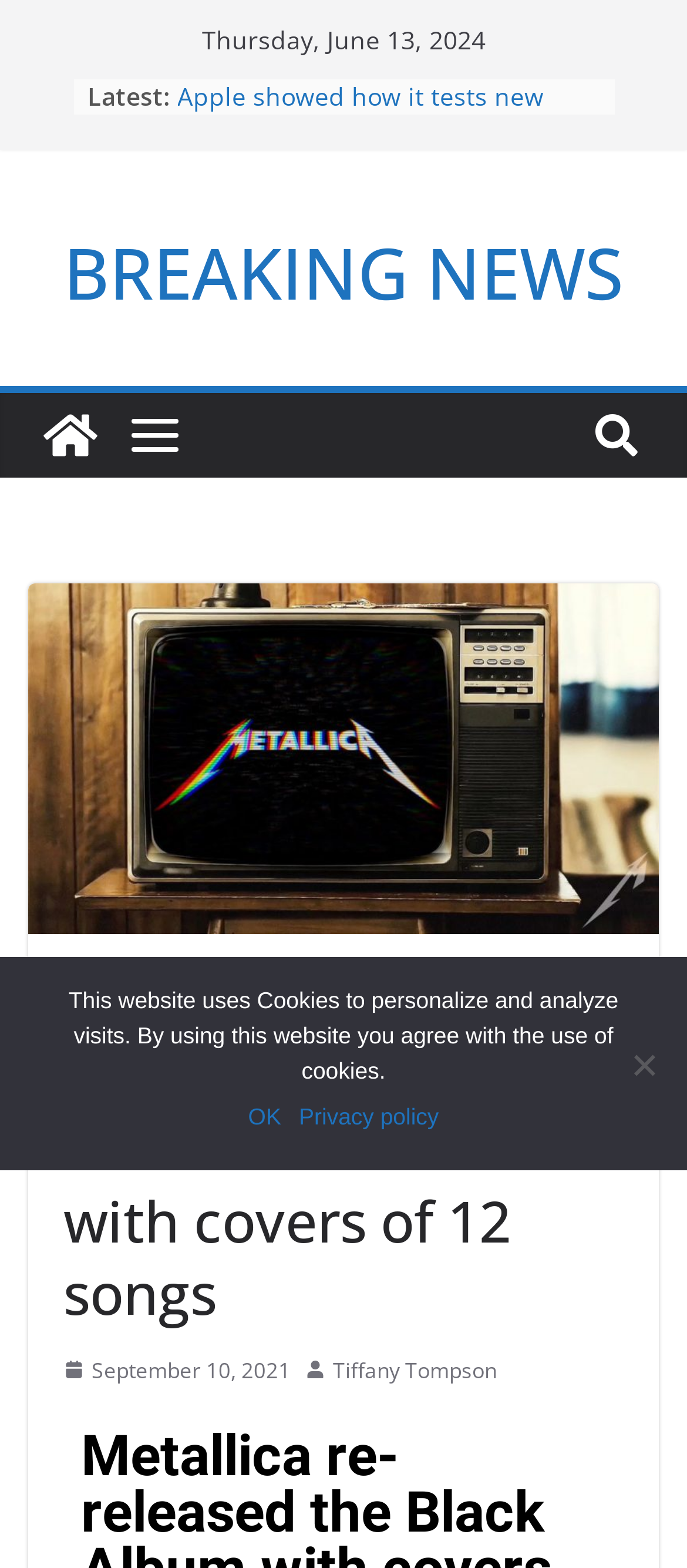Specify the bounding box coordinates of the element's region that should be clicked to achieve the following instruction: "View the image". The bounding box coordinates consist of four float numbers between 0 and 1, in the format [left, top, right, bottom].

[0.062, 0.26, 0.144, 0.296]